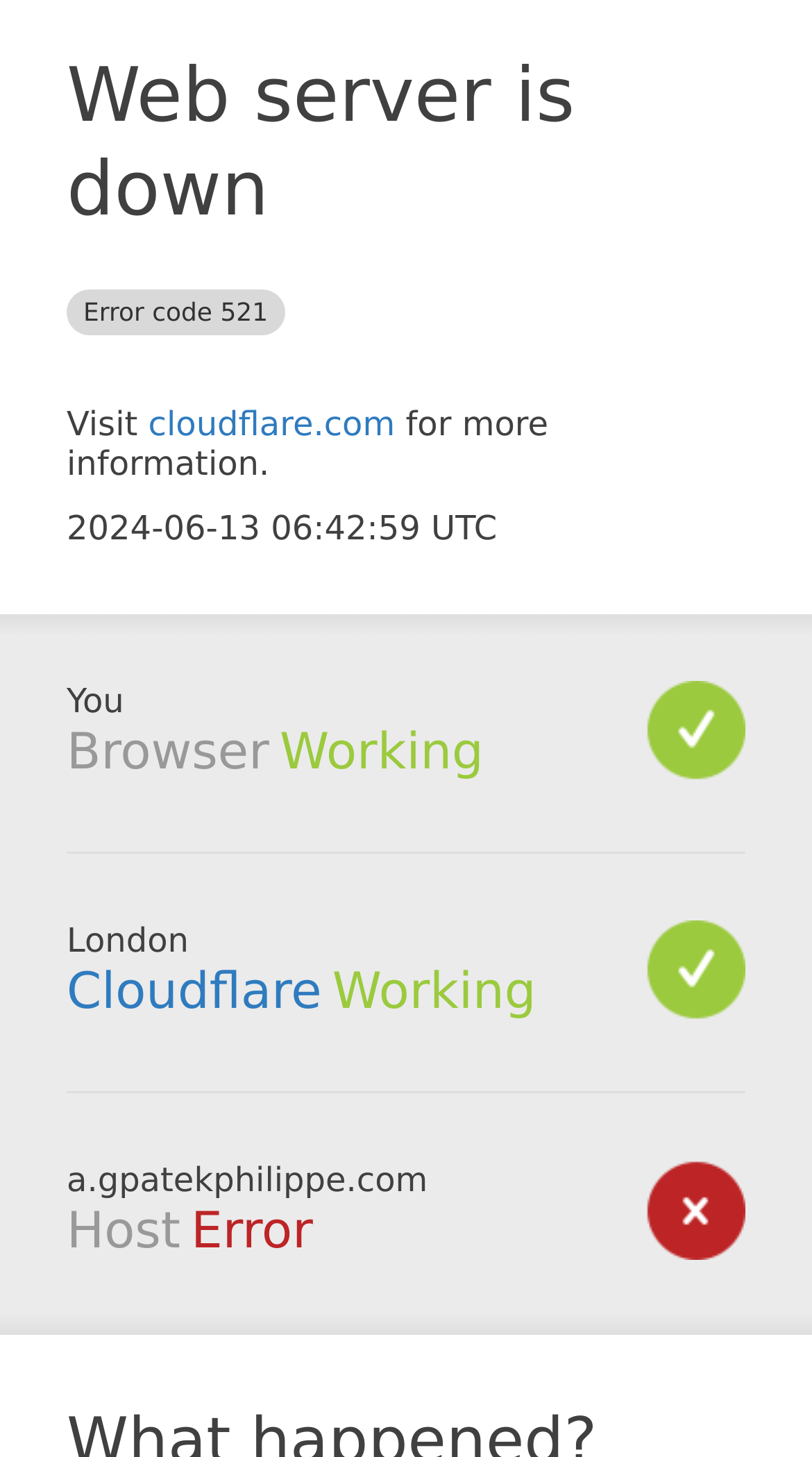What is the URL of the webpage?
Based on the image, answer the question with as much detail as possible.

The URL of the webpage is mentioned at the bottom of the webpage, below the heading 'Host'.